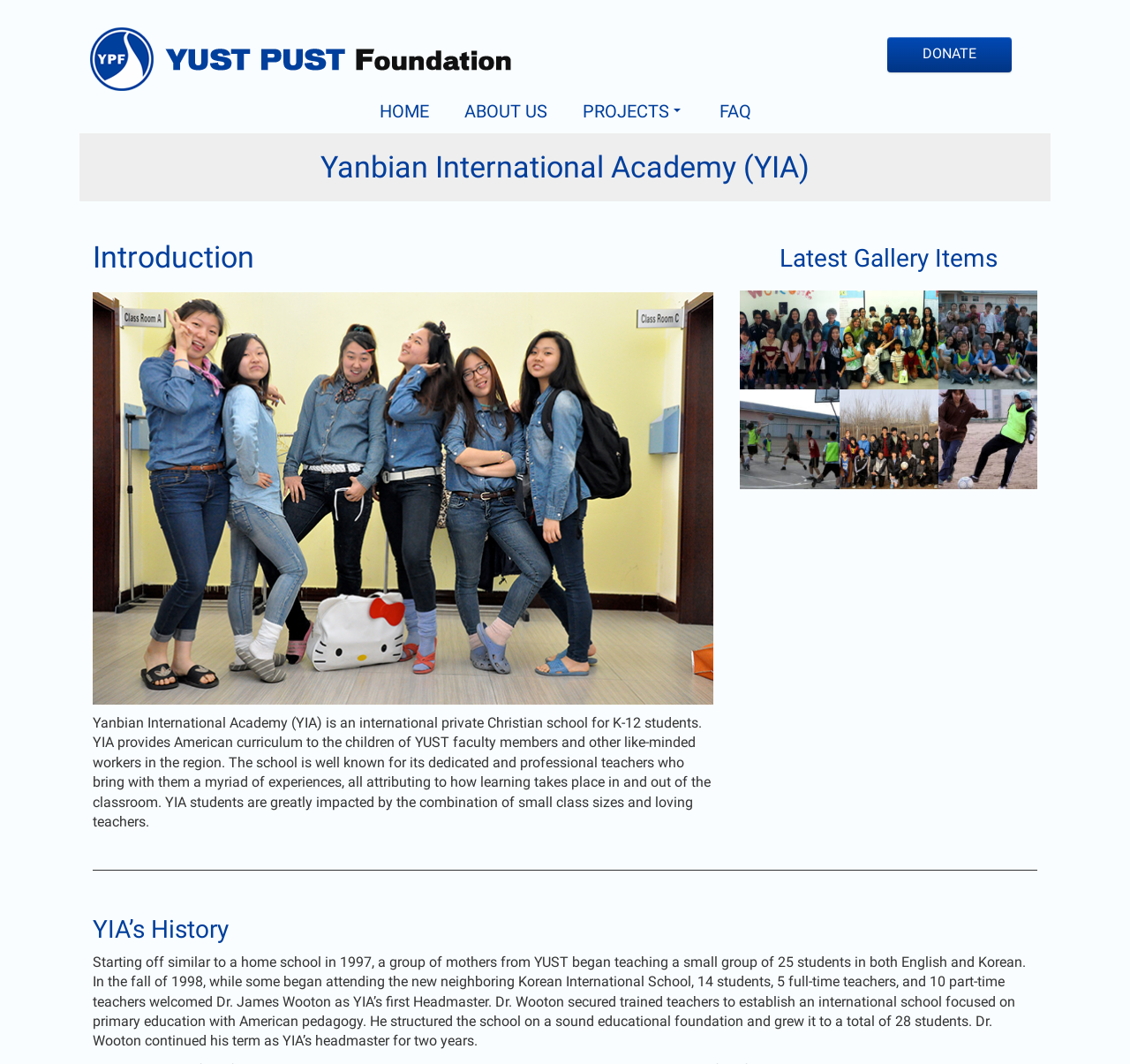What is the year when YIA started similar to a home school?
Respond with a short answer, either a single word or a phrase, based on the image.

1997